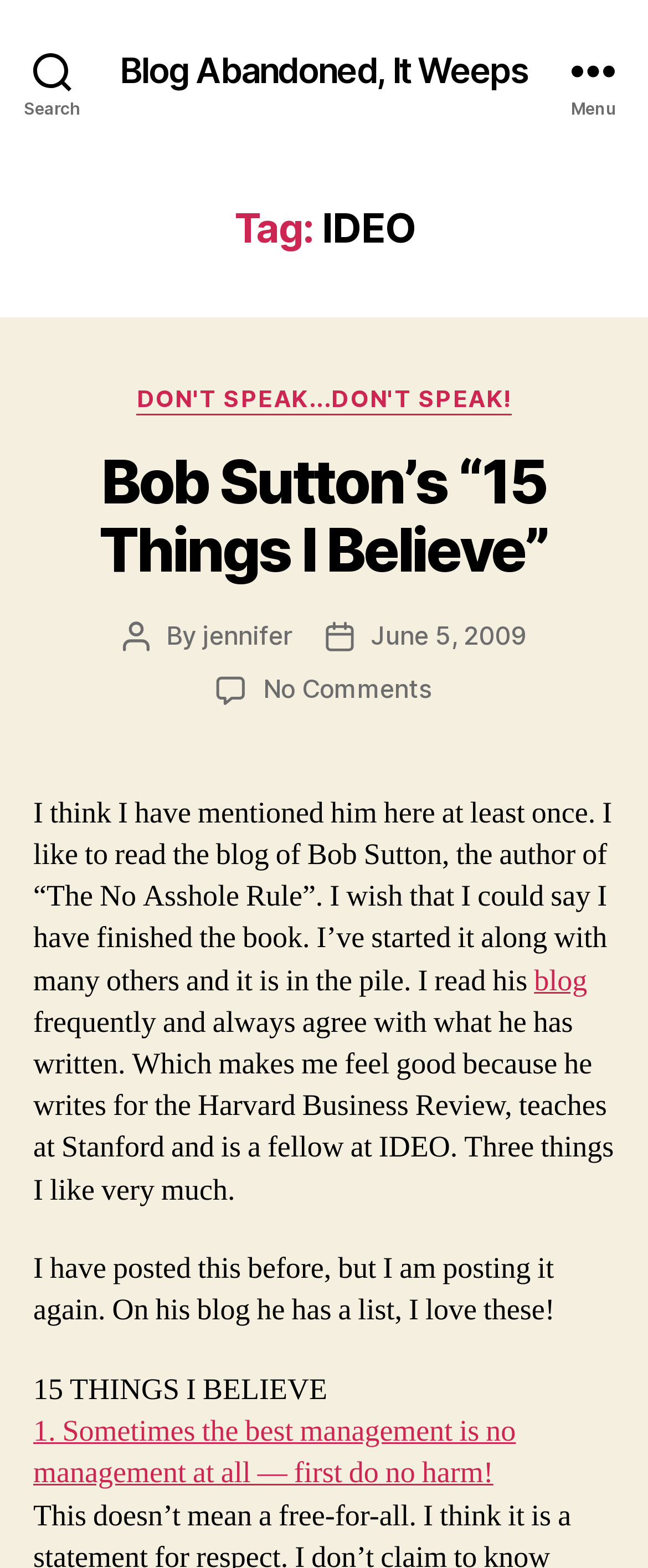Respond to the question below with a concise word or phrase:
What is the date of the blog post?

June 5, 2009